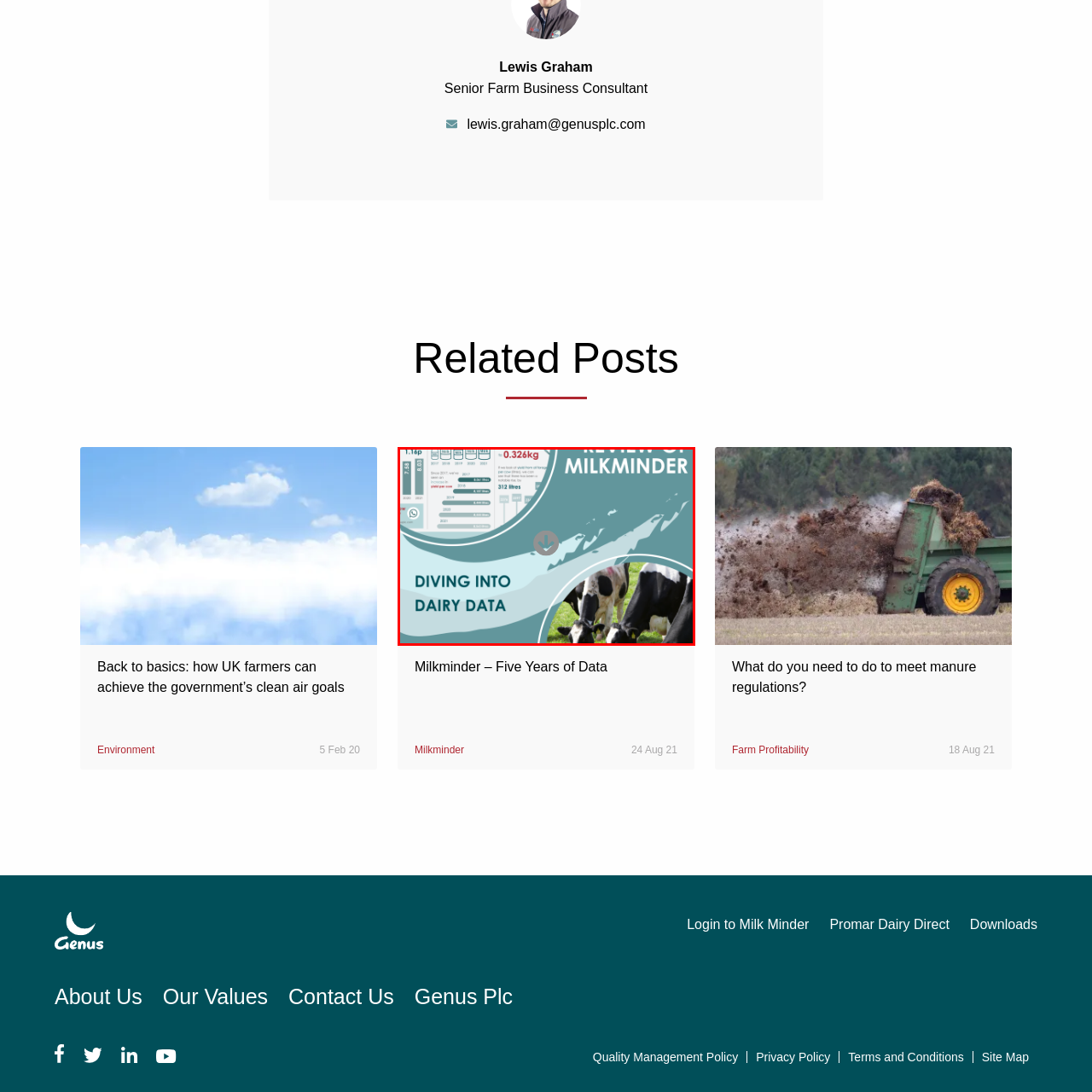View the area enclosed by the red box, What is the purpose of the content? Respond using one word or phrase.

Review of Milkminder